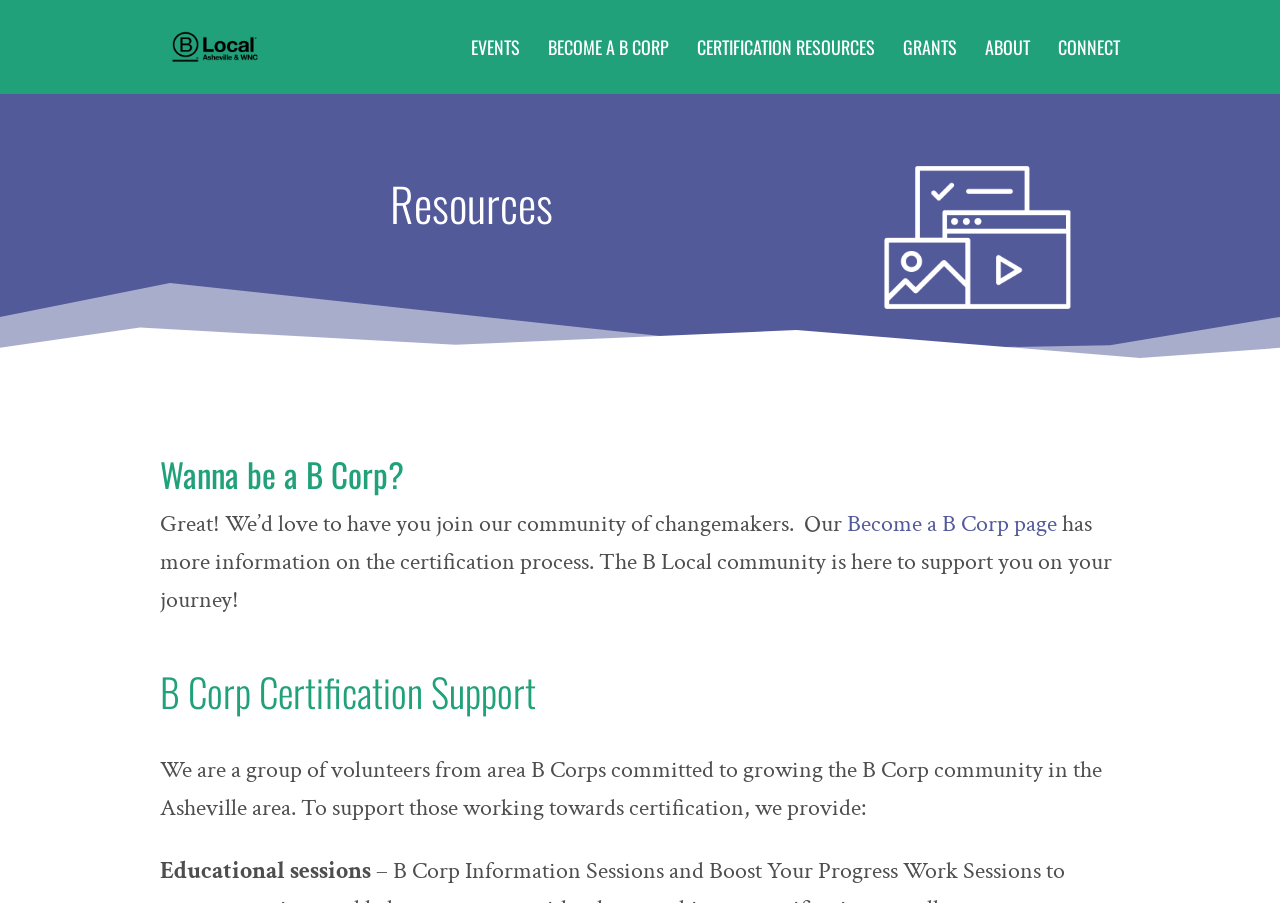What is the name of the community mentioned on the webpage?
Please craft a detailed and exhaustive response to the question.

The name of the community is mentioned in the top-left corner of the webpage, where it says 'Certification Resources | B Local Asheville + WNC'. This is likely the name of the community that is supporting B Corp certification.